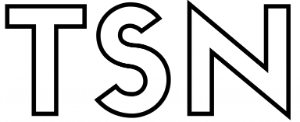What is the name of the project announced?
From the screenshot, supply a one-word or short-phrase answer.

The Butterfly Effect